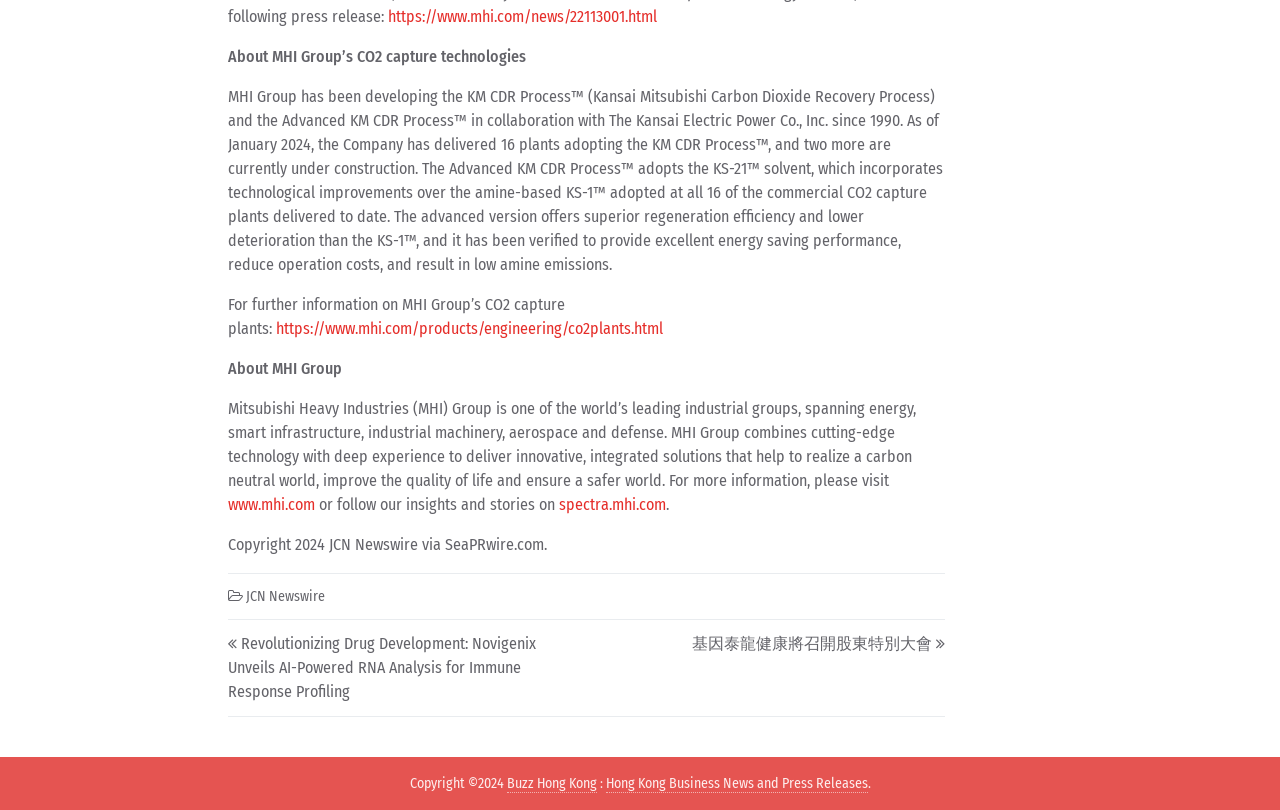What is the year of the copyright mentioned at the bottom of the webpage?
Look at the screenshot and respond with one word or a short phrase.

2024